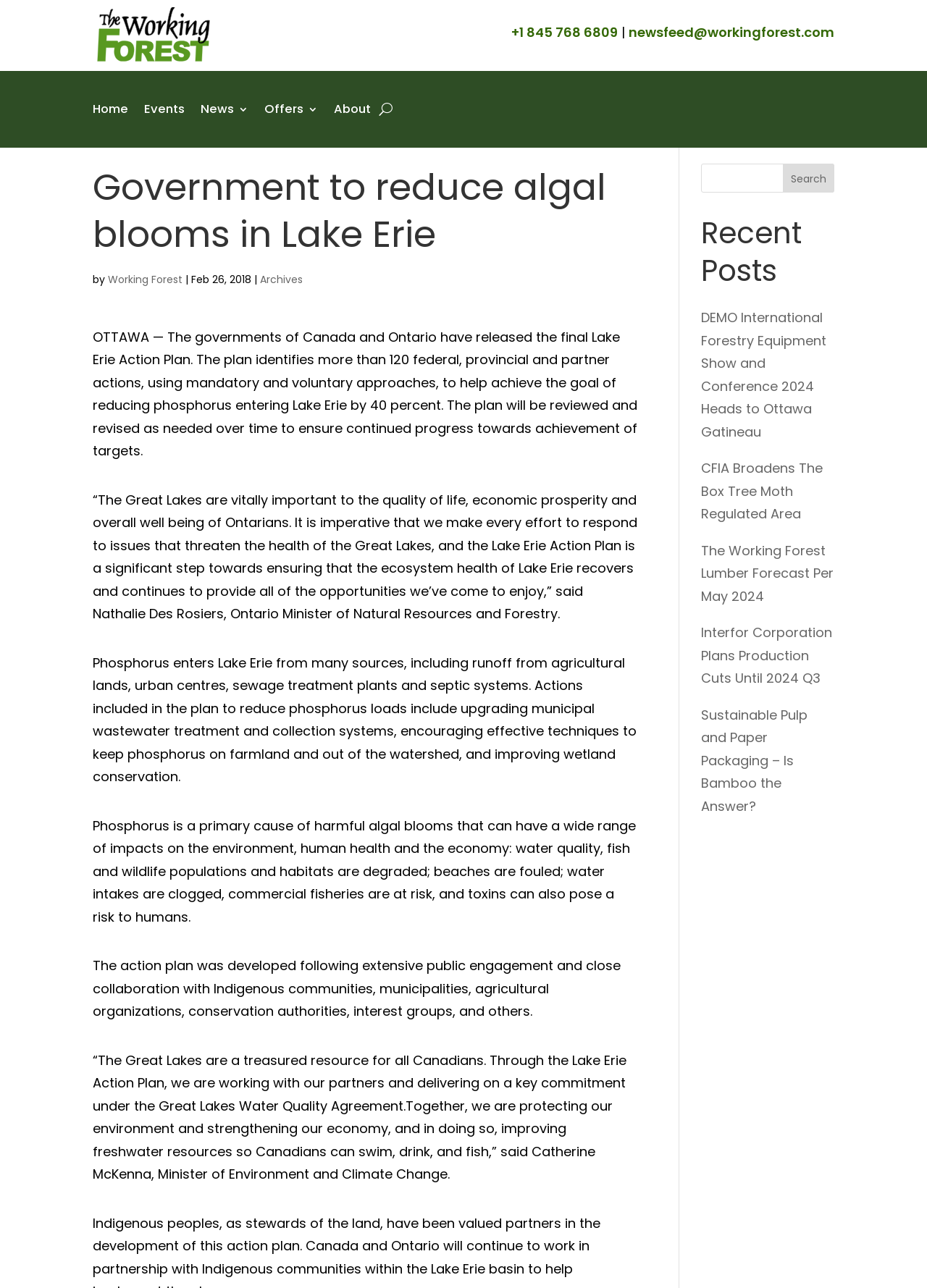Please provide a comprehensive response to the question below by analyzing the image: 
Who is the Ontario Minister of Natural Resources and Forestry?

I found the answer by reading the static text element that quotes Nathalie Des Rosiers, Ontario Minister of Natural Resources and Forestry, in the article.